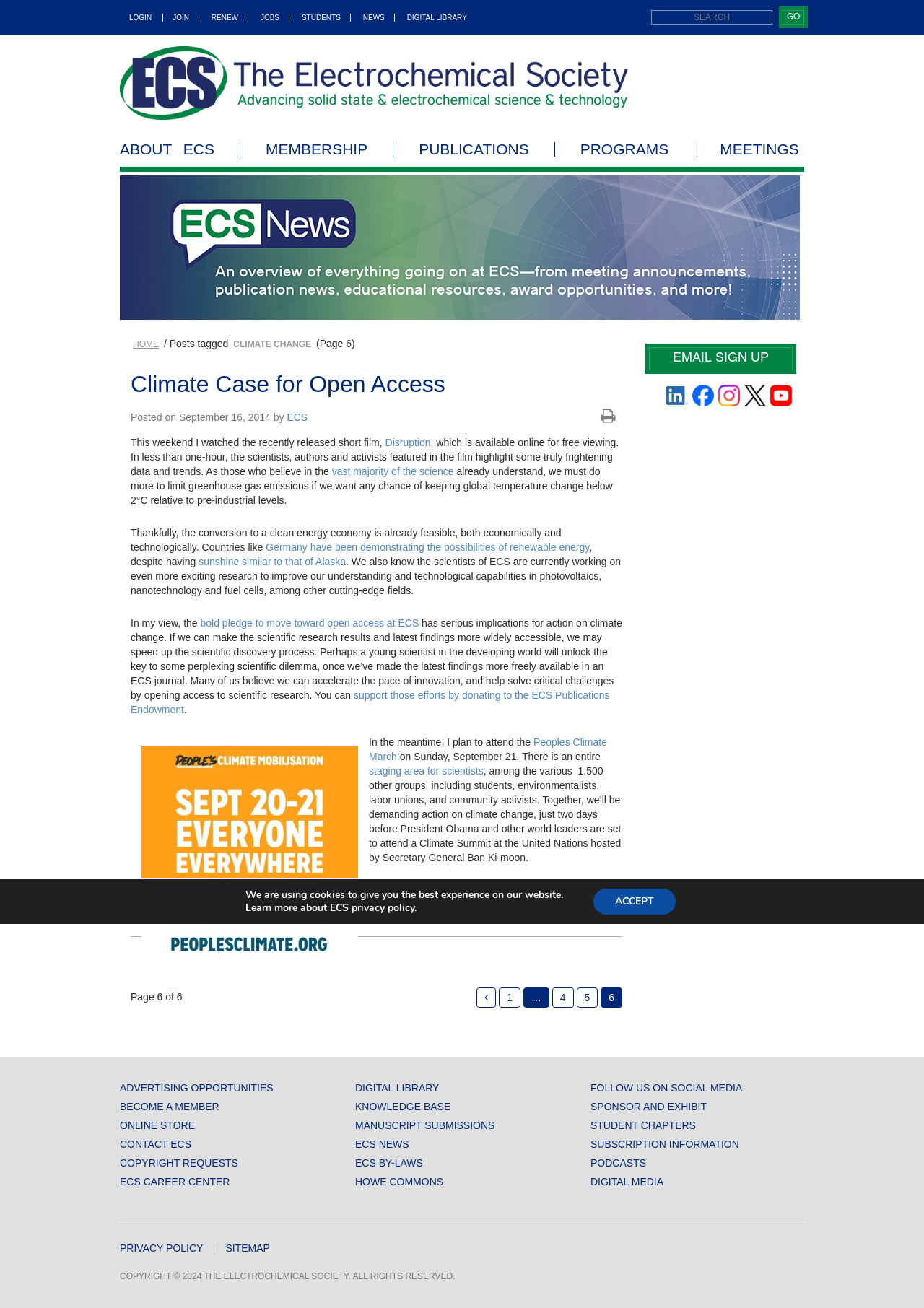Please specify the bounding box coordinates of the element that should be clicked to execute the given instruction: 'donate to the ECS Publications Endowment'. Ensure the coordinates are four float numbers between 0 and 1, expressed as [left, top, right, bottom].

[0.141, 0.527, 0.66, 0.547]